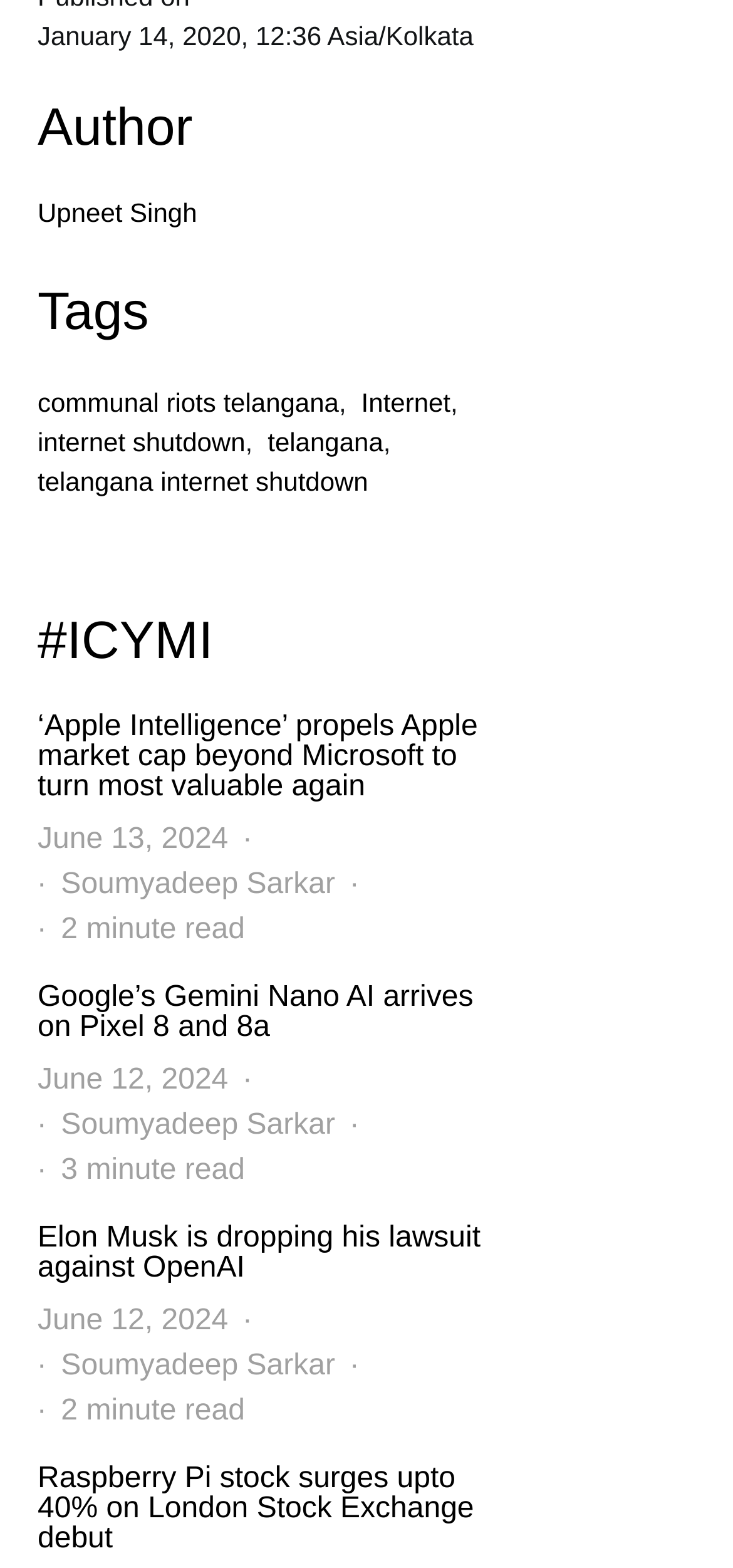Predict the bounding box of the UI element based on the description: "Soumyadeep Sarkar". The coordinates should be four float numbers between 0 and 1, formatted as [left, top, right, bottom].

[0.083, 0.551, 0.457, 0.58]